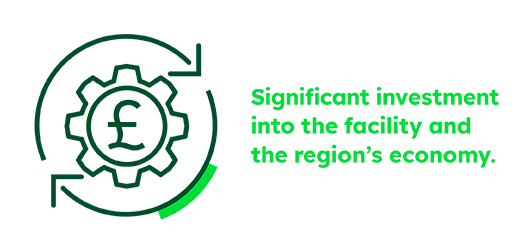Please provide a detailed answer to the question below based on the screenshot: 
What broader goals does the investment align with?

The caption highlights that the investment aligns with broader goals of sustainability and development, emphasizing the importance of responsible growth and progress.